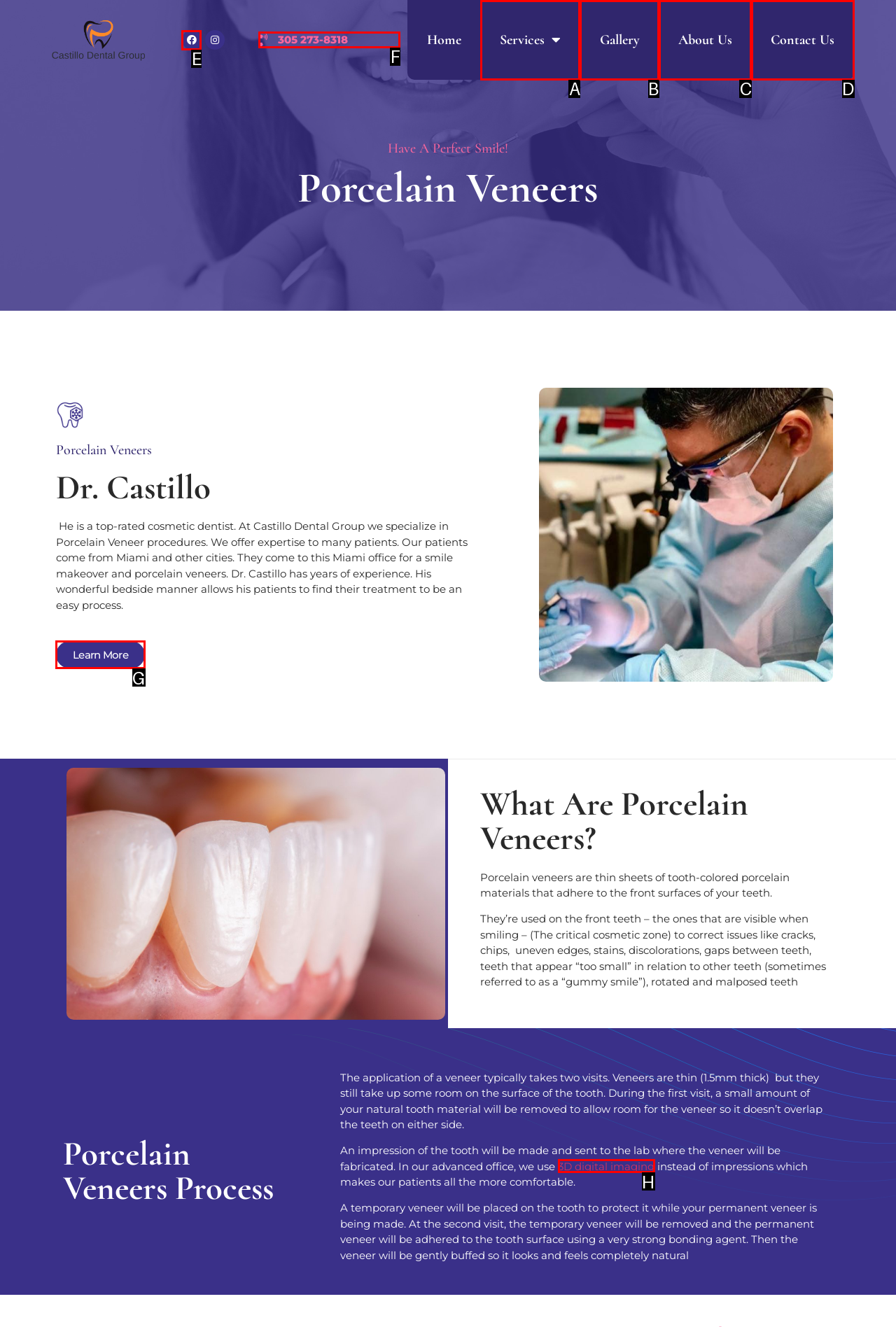Which HTML element should be clicked to perform the following task: Click the Learn More button
Reply with the letter of the appropriate option.

G